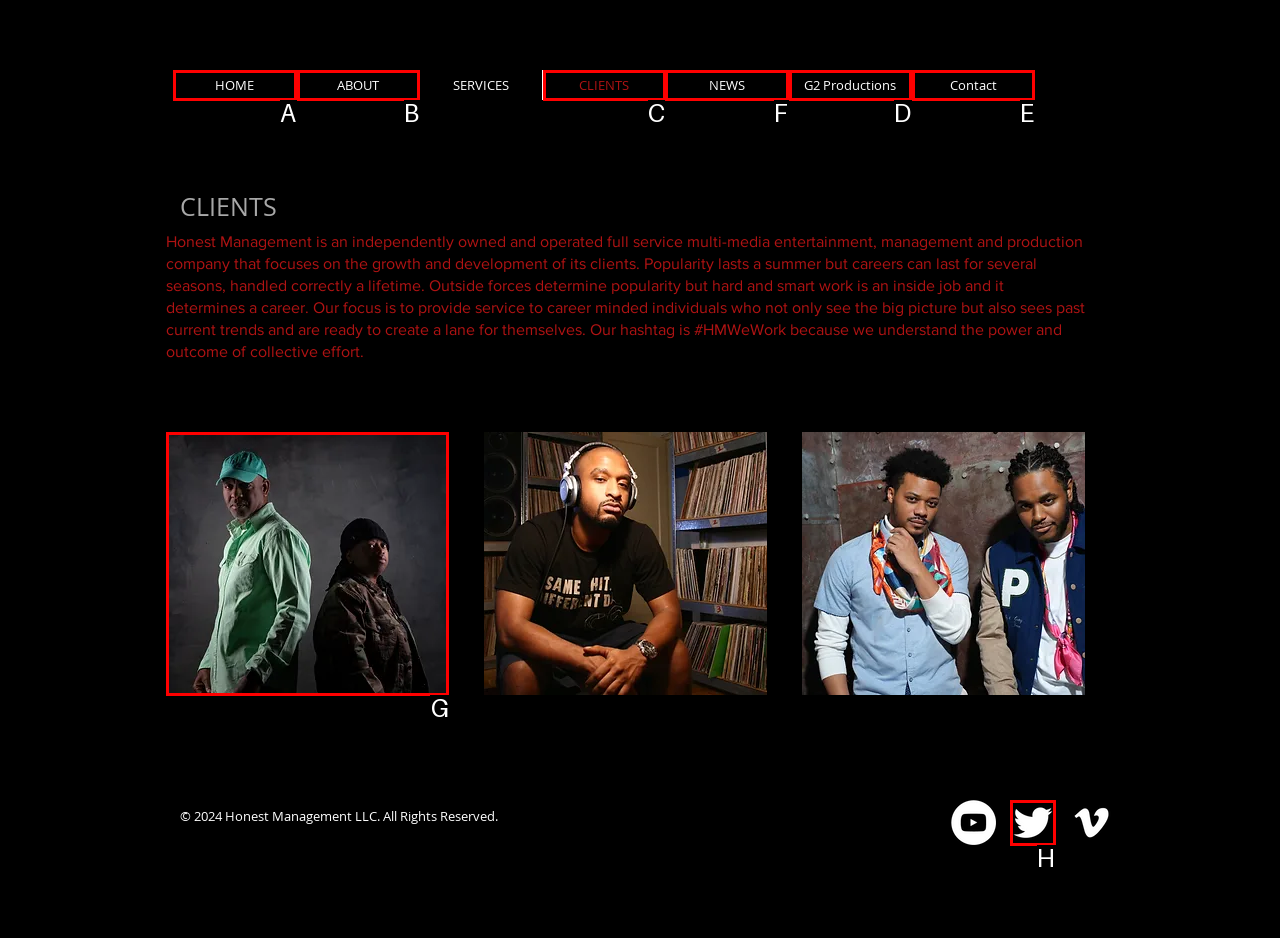What is the letter of the UI element you should click to Go to the NEWS page? Provide the letter directly.

F